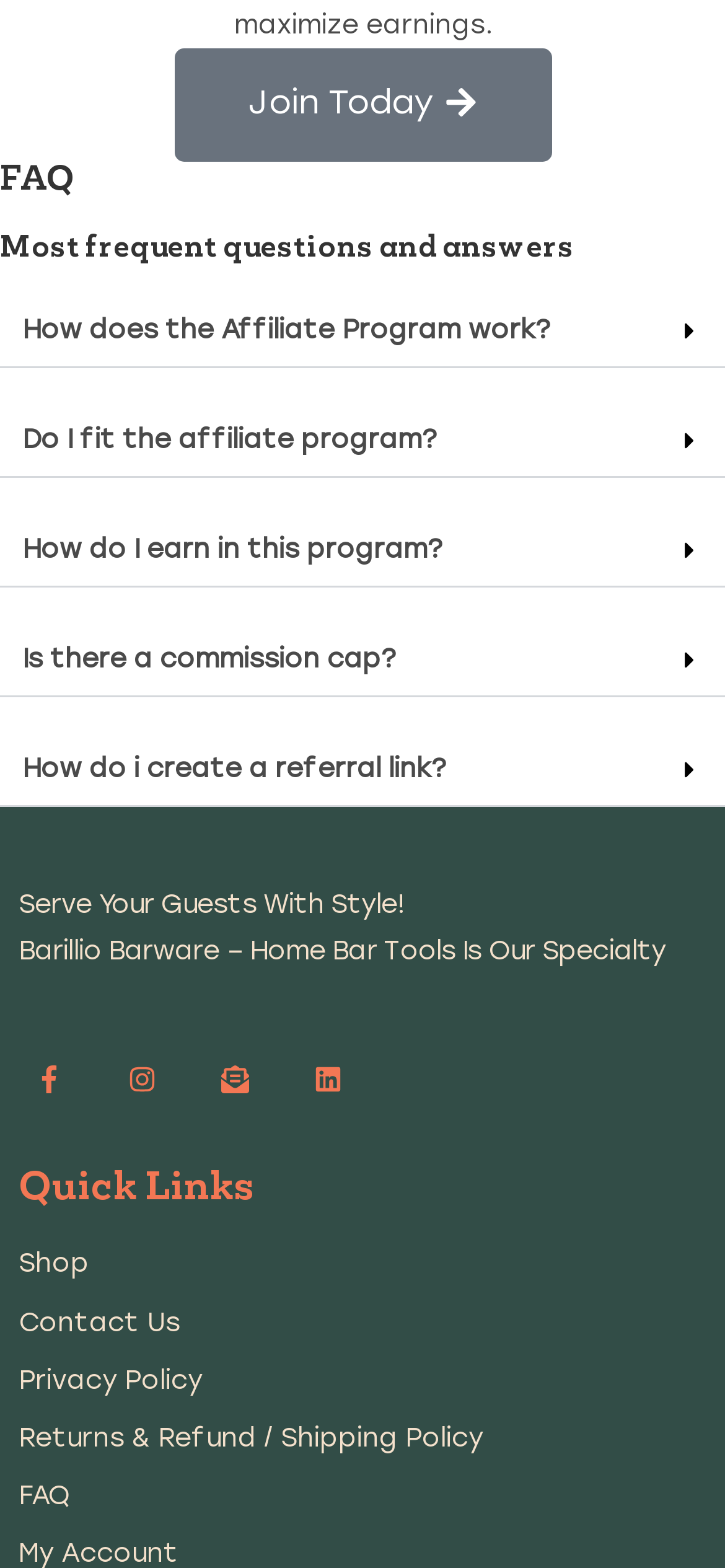How many social media links are there? Analyze the screenshot and reply with just one word or a short phrase.

4